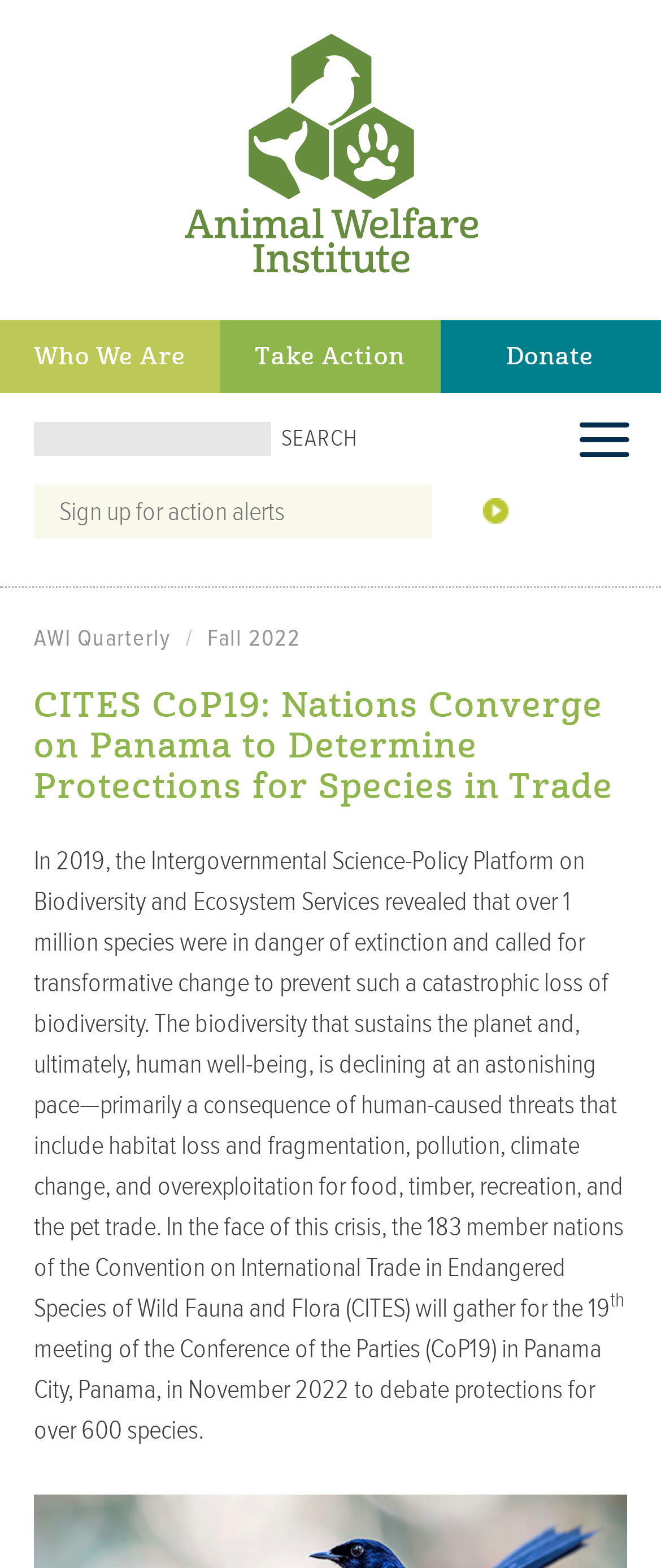Indicate the bounding box coordinates of the clickable region to achieve the following instruction: "Search for something."

[0.41, 0.268, 0.558, 0.292]